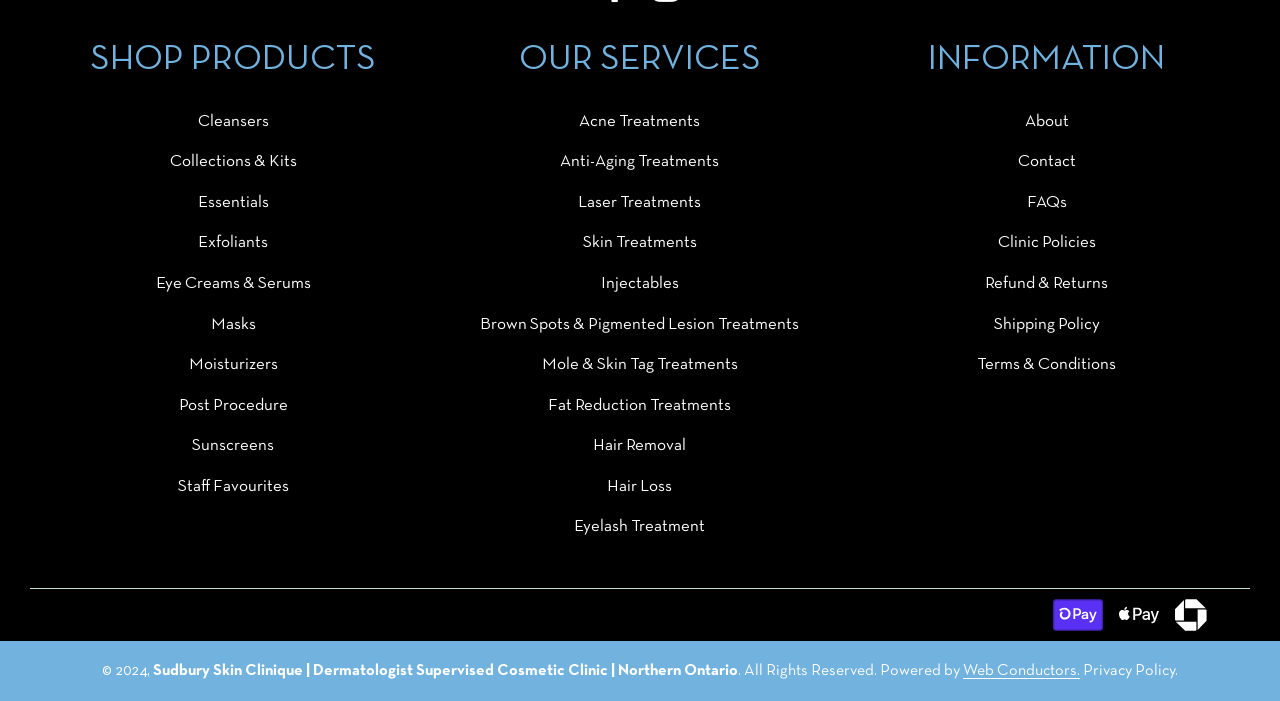Kindly determine the bounding box coordinates for the area that needs to be clicked to execute this instruction: "Read the Privacy Policy".

[0.846, 0.947, 0.918, 0.967]